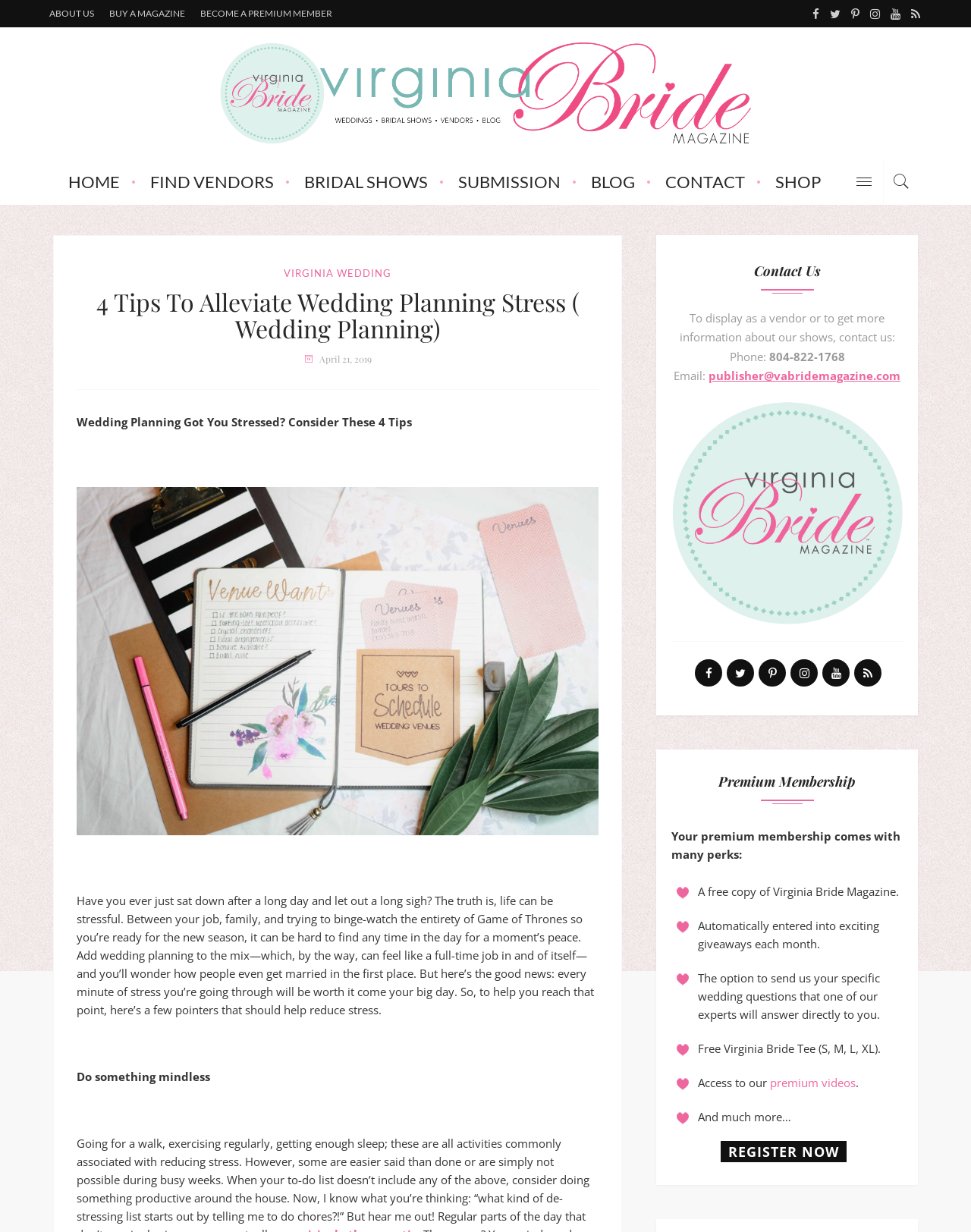What is the email address to contact the magazine?
Observe the image and answer the question with a one-word or short phrase response.

publisher@vabridemagazine.com